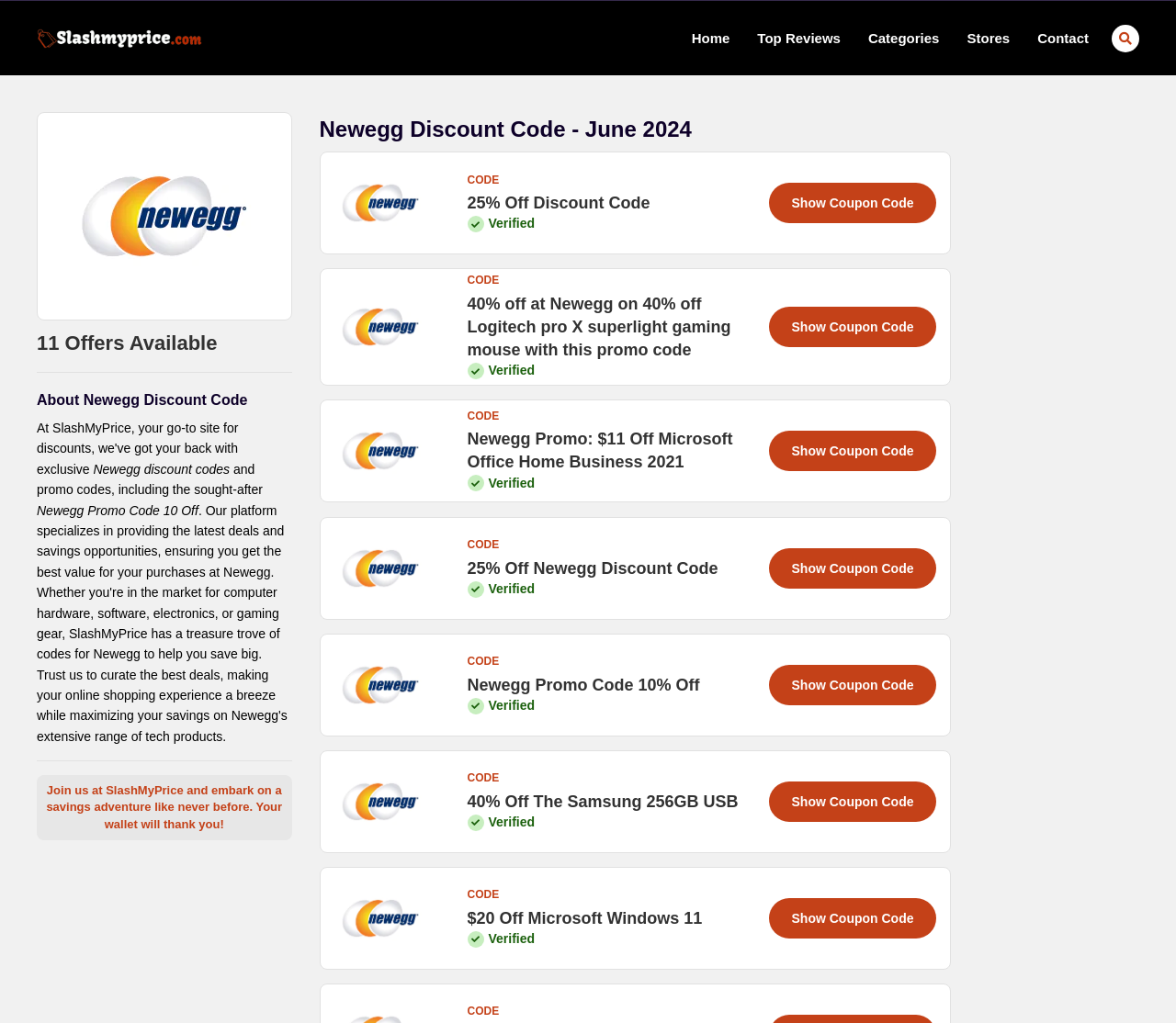Please locate the bounding box coordinates of the element's region that needs to be clicked to follow the instruction: "Click the 'header-logo' link". The bounding box coordinates should be provided as four float numbers between 0 and 1, i.e., [left, top, right, bottom].

[0.031, 0.027, 0.172, 0.048]